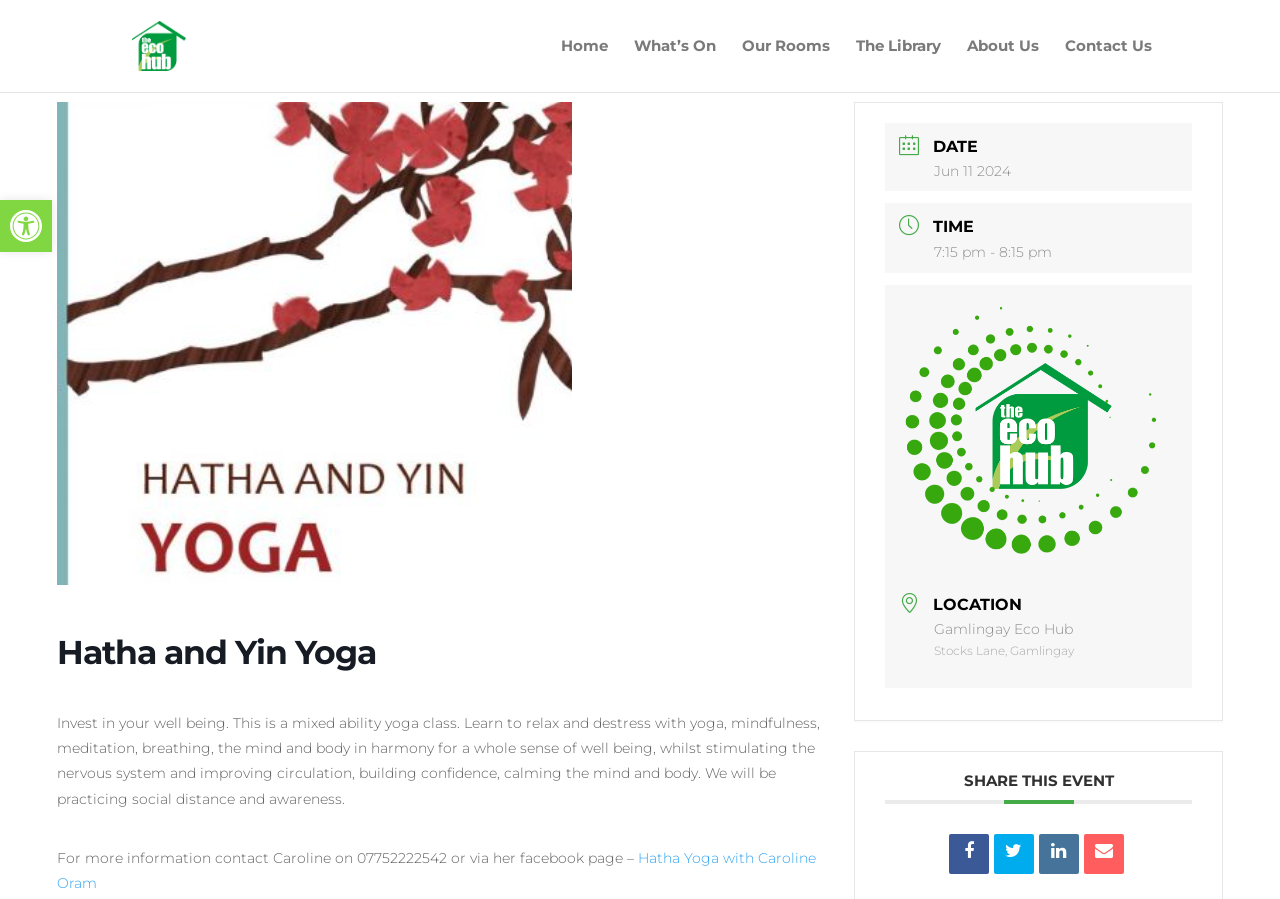Provide the bounding box coordinates of the UI element this sentence describes: "title="Share on Facebook"".

[0.741, 0.928, 0.772, 0.973]